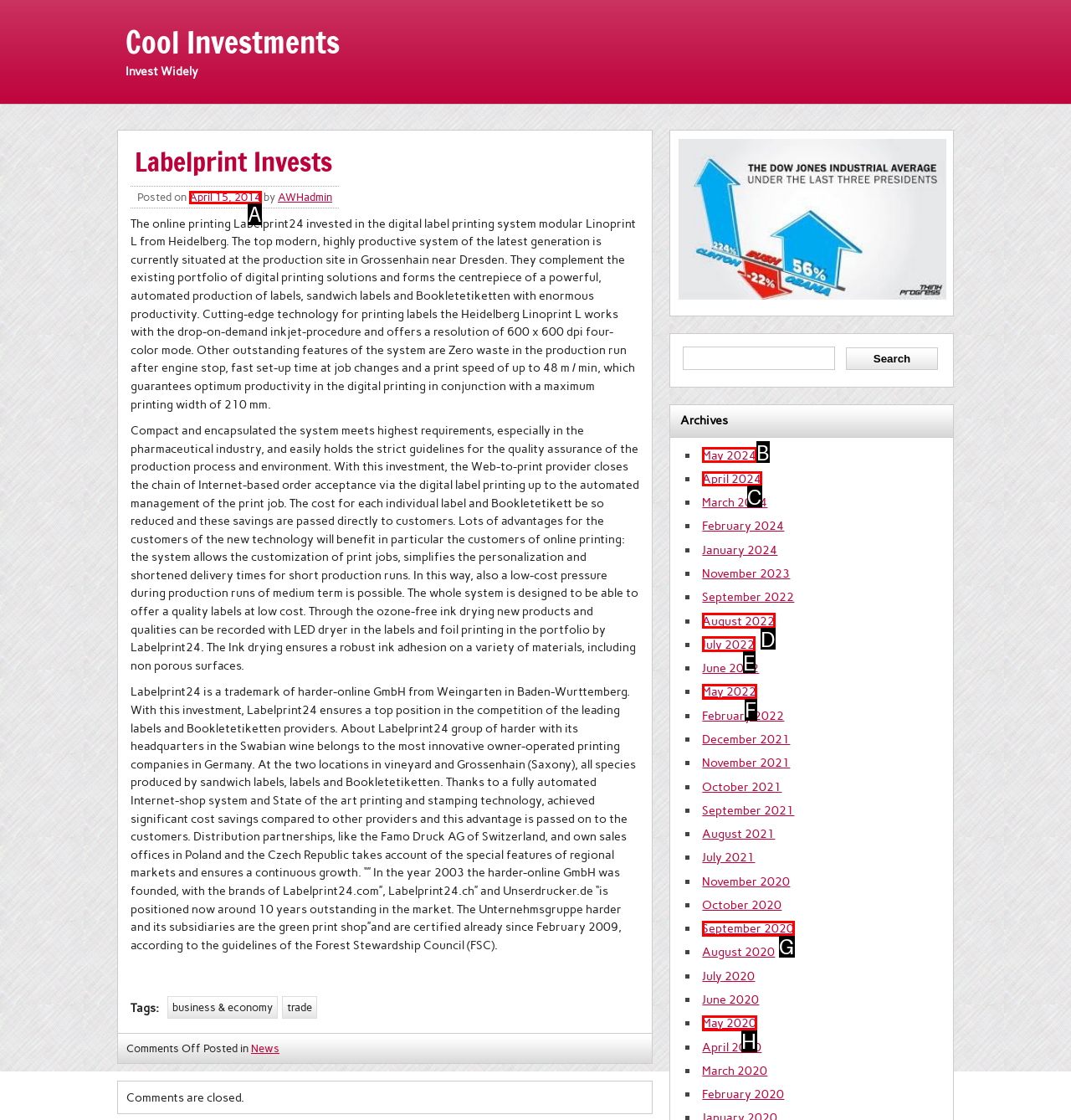Pick the HTML element that should be clicked to execute the task: Select the 'April 2024' archive
Respond with the letter corresponding to the correct choice.

C